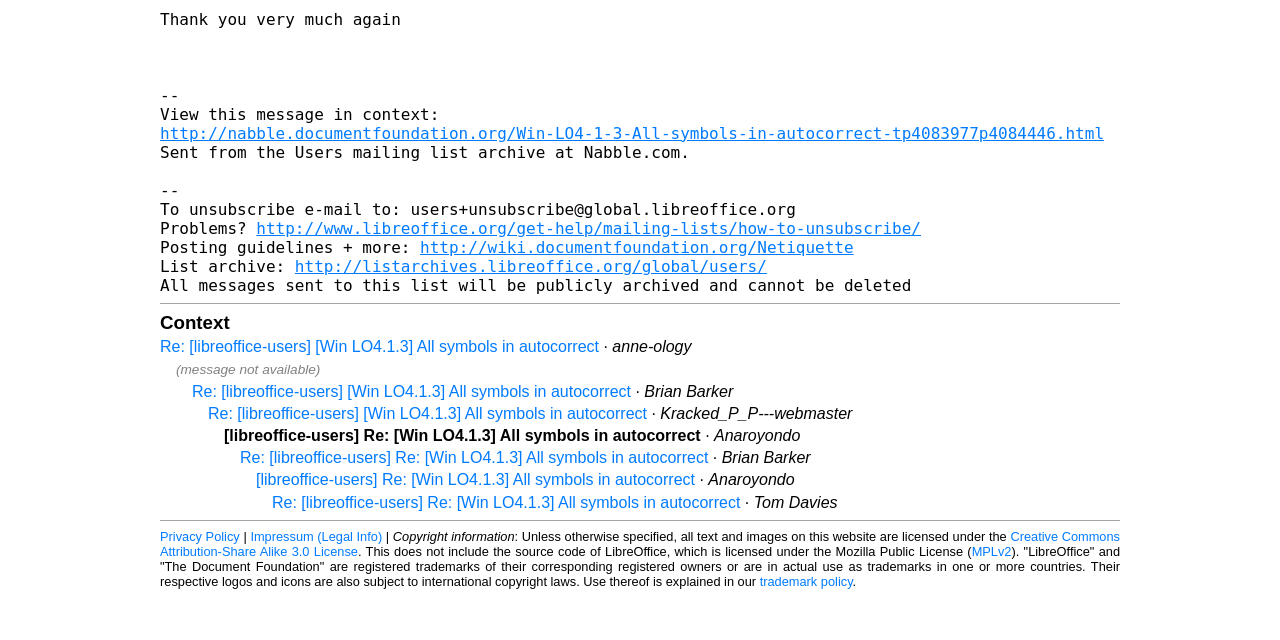Identify the bounding box coordinates of the HTML element based on this description: "Archive".

None